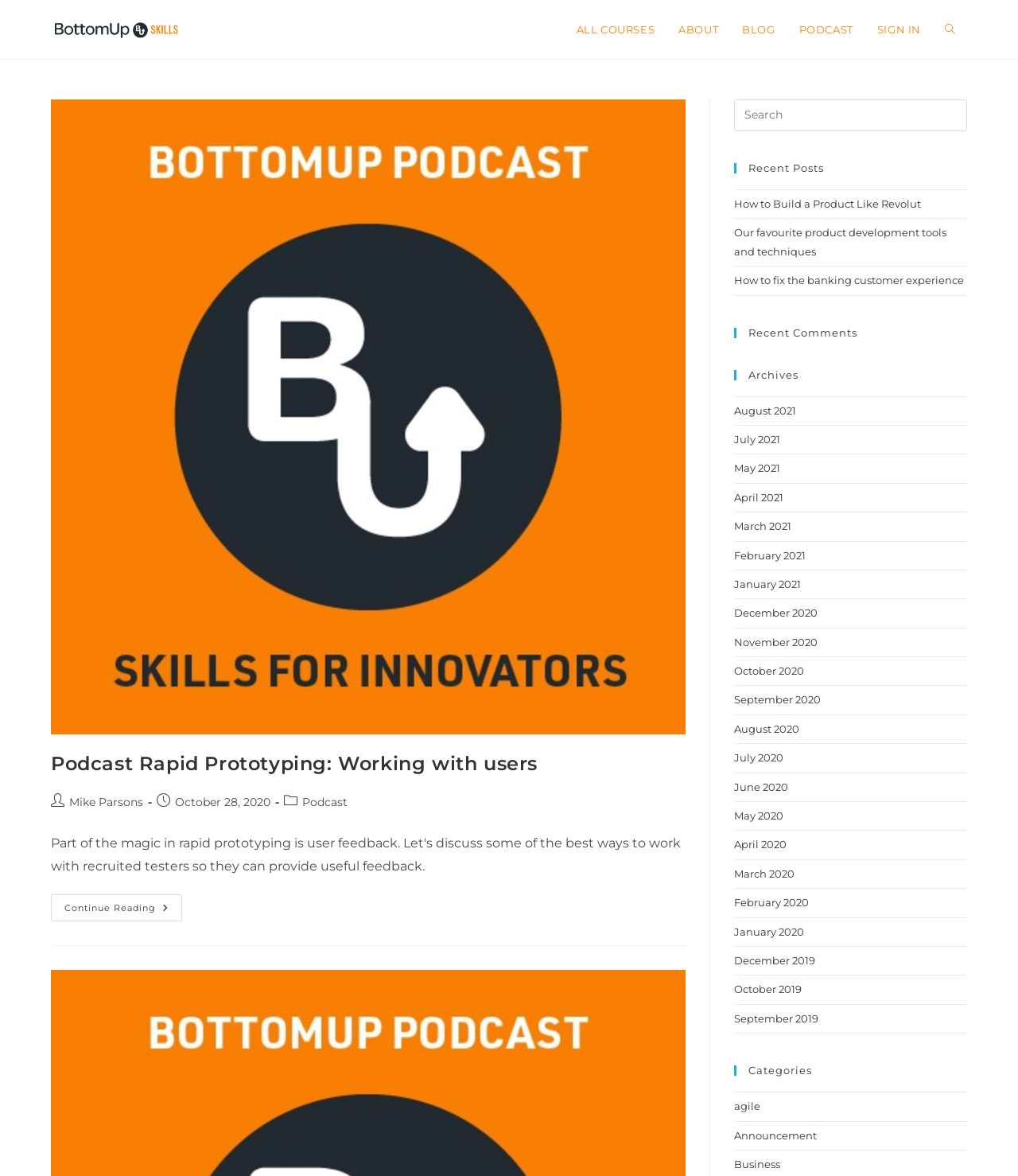Kindly provide the bounding box coordinates of the section you need to click on to fulfill the given instruction: "Search this website".

[0.721, 0.085, 0.95, 0.112]